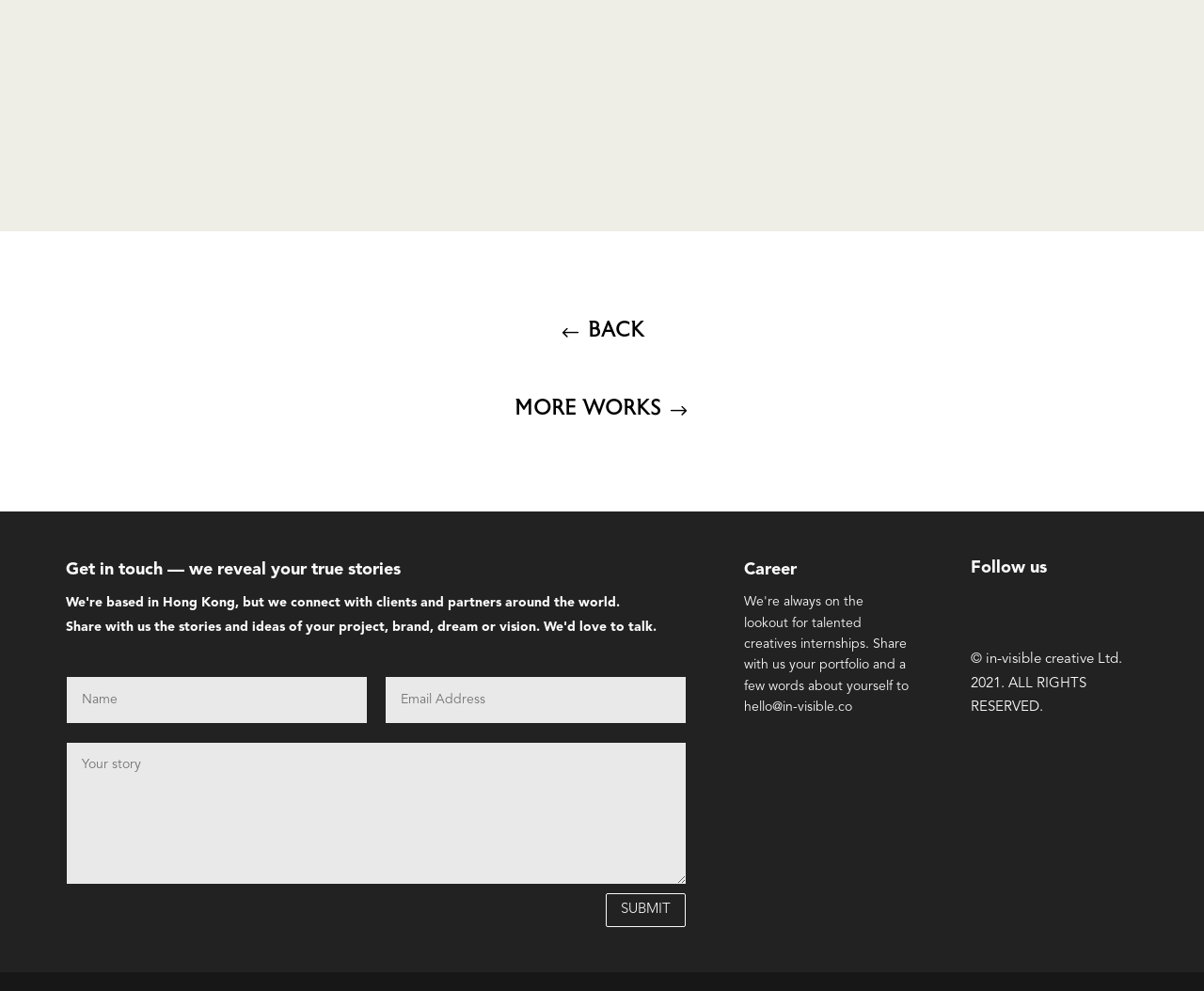What is the function of the 'SUBMIT' button?
Answer the question with a single word or phrase by looking at the picture.

Send contact information